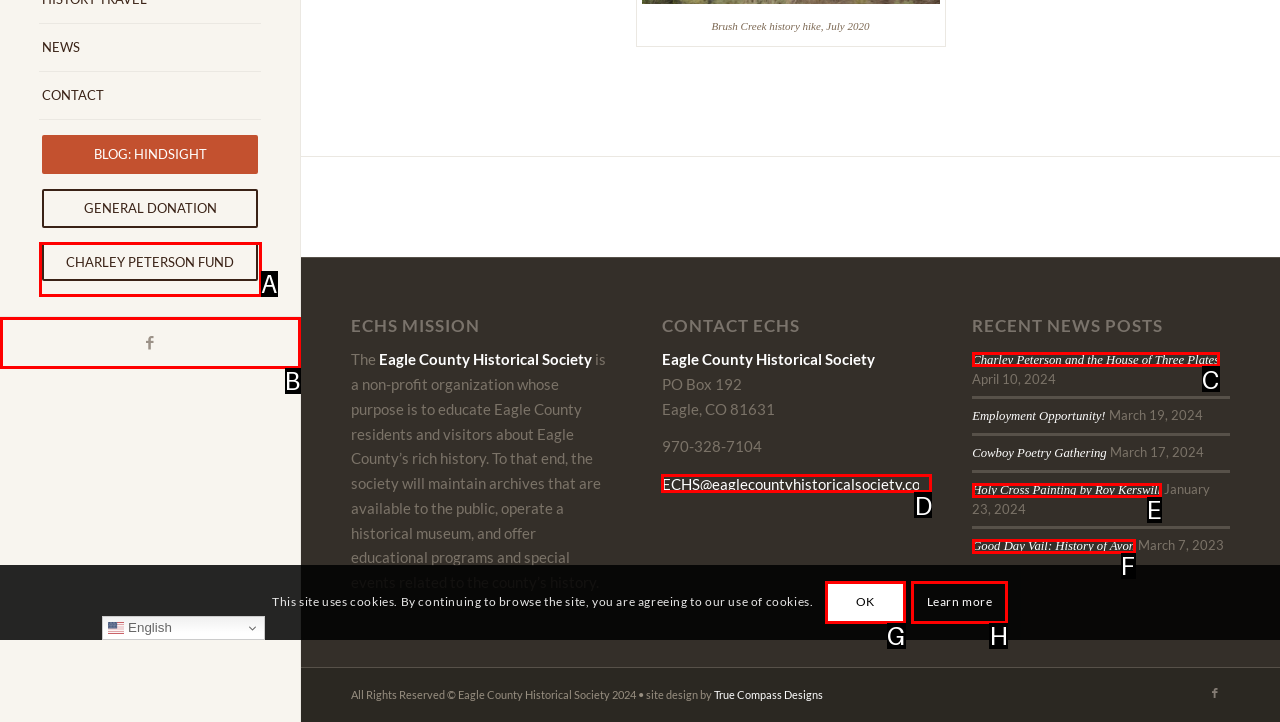Please provide the letter of the UI element that best fits the following description: CHARLEY PETERSON FUND
Respond with the letter from the given choices only.

A